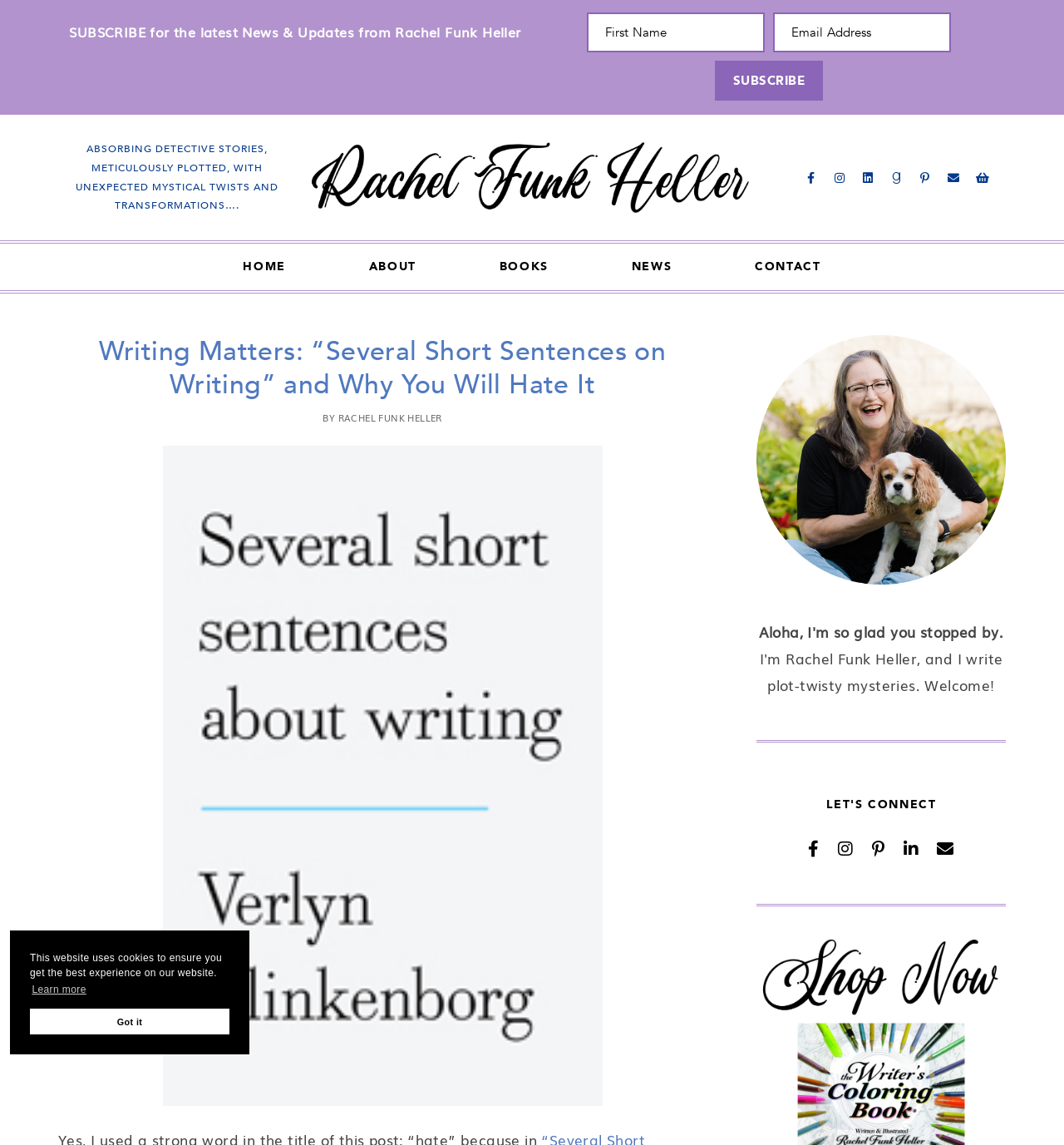Construct a comprehensive description capturing every detail on the webpage.

This webpage is about writing and features an article titled "Writing Matters: “Several Short Sentences on Writing” and Why You Will Hate It" by Rachel Funk Heller. At the top, there is a header section with a subscription form, where visitors can enter their first name and email address to receive news and updates. Below the header, there is a section with a brief description of absorbing detective stories.

The main content area is divided into two sections. On the left, there is a header with the article title, followed by the author's name, Rachel Funk Heller. Below the author's name, there is a large image that spans the width of the content area. On the right, there is a section with a heading "LET'S CONNECT" and a series of social media links, including Facebook, Instagram, LinkedIn, Goodreads, Pinterest, and Envelope.

Above the main content area, there is a navigation menu with links to HOME, ABOUT, BOOKS, NEWS, and CONTACT. Below the main content area, there is a cookie consent dialog with a brief message and two buttons, "Learn more" and "Got it".

There are a total of 7 images on the page, including the large image in the main content area, the social media icons, and the image with the text "Aloha!". There are also 11 links, including the navigation menu links, social media links, and the link to the article title.